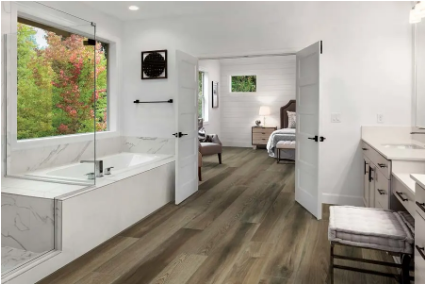Answer the following query concisely with a single word or phrase:
What type of flooring is featured in the bathroom?

Wood-like flooring